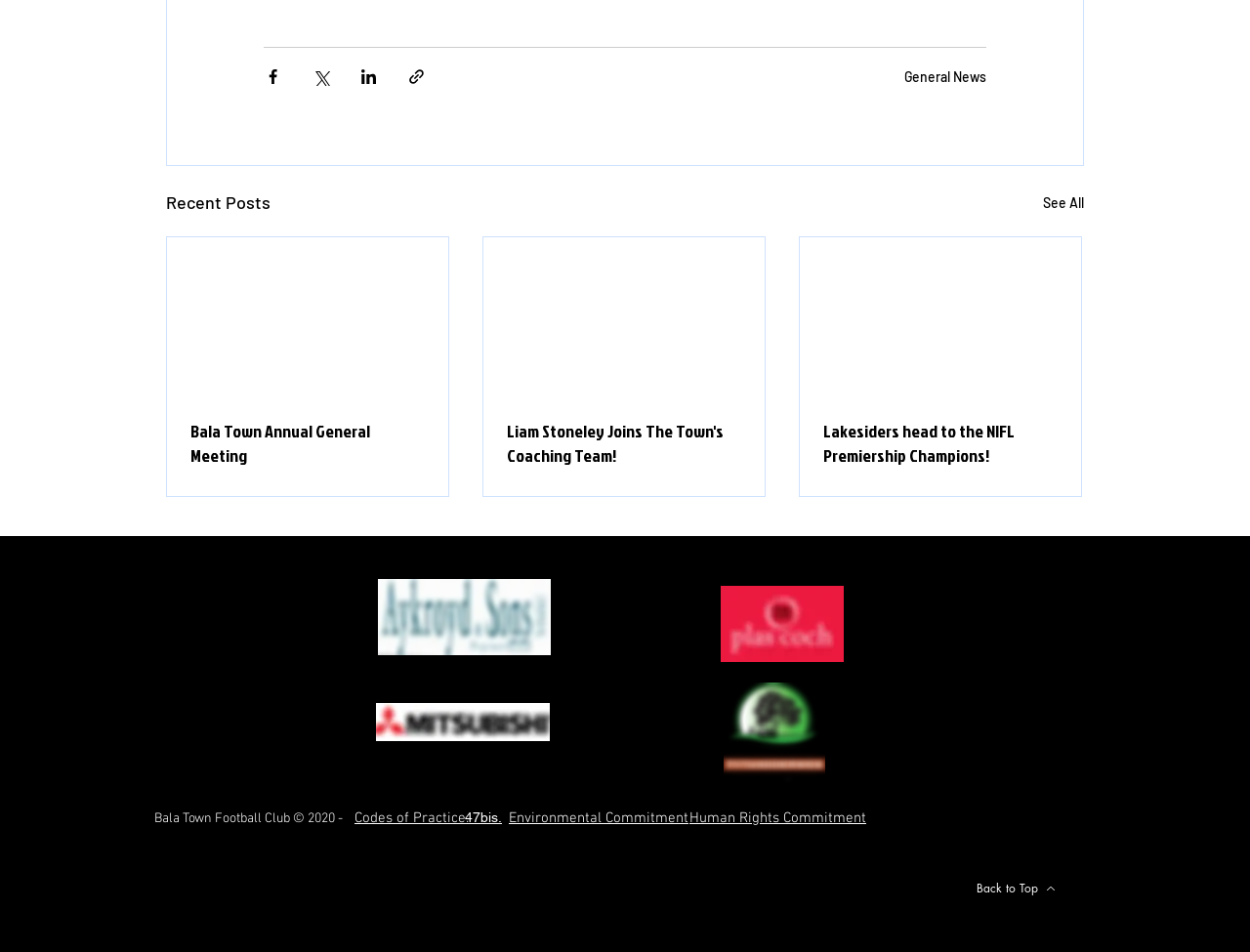Please identify the bounding box coordinates of the element I should click to complete this instruction: 'Share via Facebook'. The coordinates should be given as four float numbers between 0 and 1, like this: [left, top, right, bottom].

[0.211, 0.071, 0.226, 0.091]